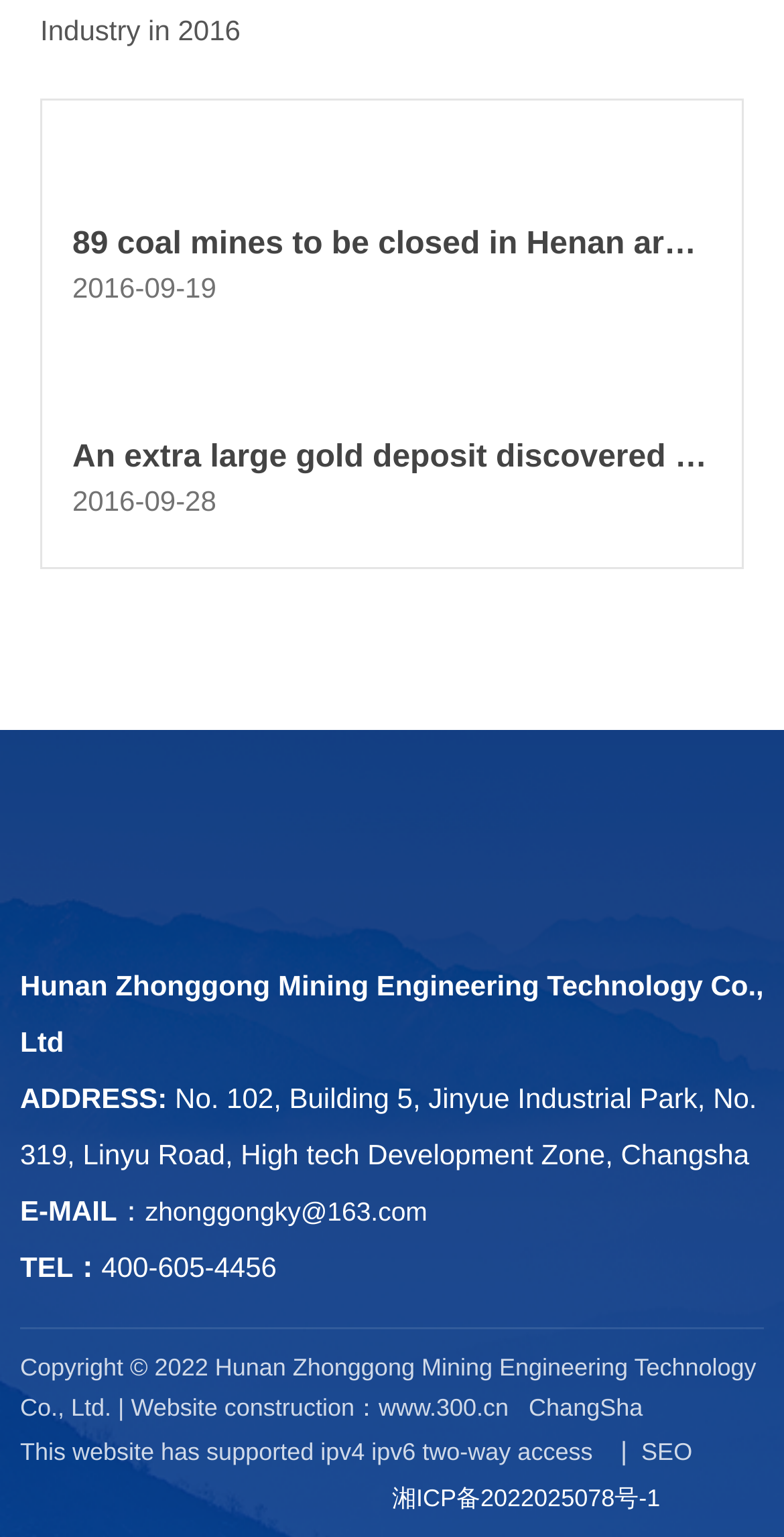Please examine the image and provide a detailed answer to the question: What is the email address provided on the webpage?

I found the email address by looking at the text with the label 'E-MAIL' and then reading the linked text next to it, which is the email address.